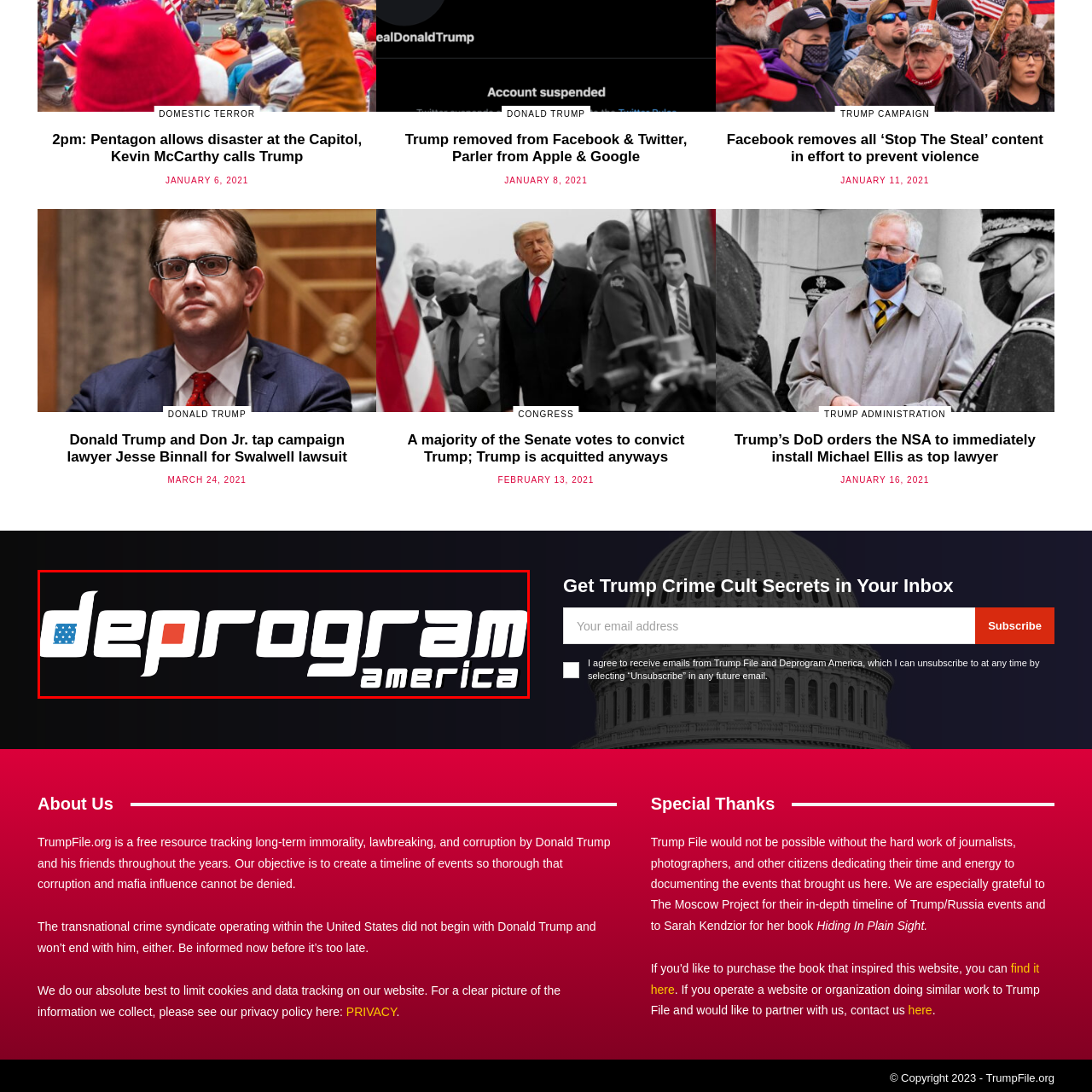Generate a detailed caption for the image within the red outlined area.

The image features the bold and modern logo of "Deprogram America," characterized by its striking typography. The word "deprogram" is predominantly displayed in white with a dynamic design, contrasting against a dark background. A small blue square and a vibrant red block are integrated within the text, adding visual interest and emphasizing the name. Below, the word "america" is presented in a slightly smaller, clean font, also in white, reinforcing the overall clarity and impact of the design. This logo embodies a contemporary aesthetic, resonating with themes of social awareness and activism.